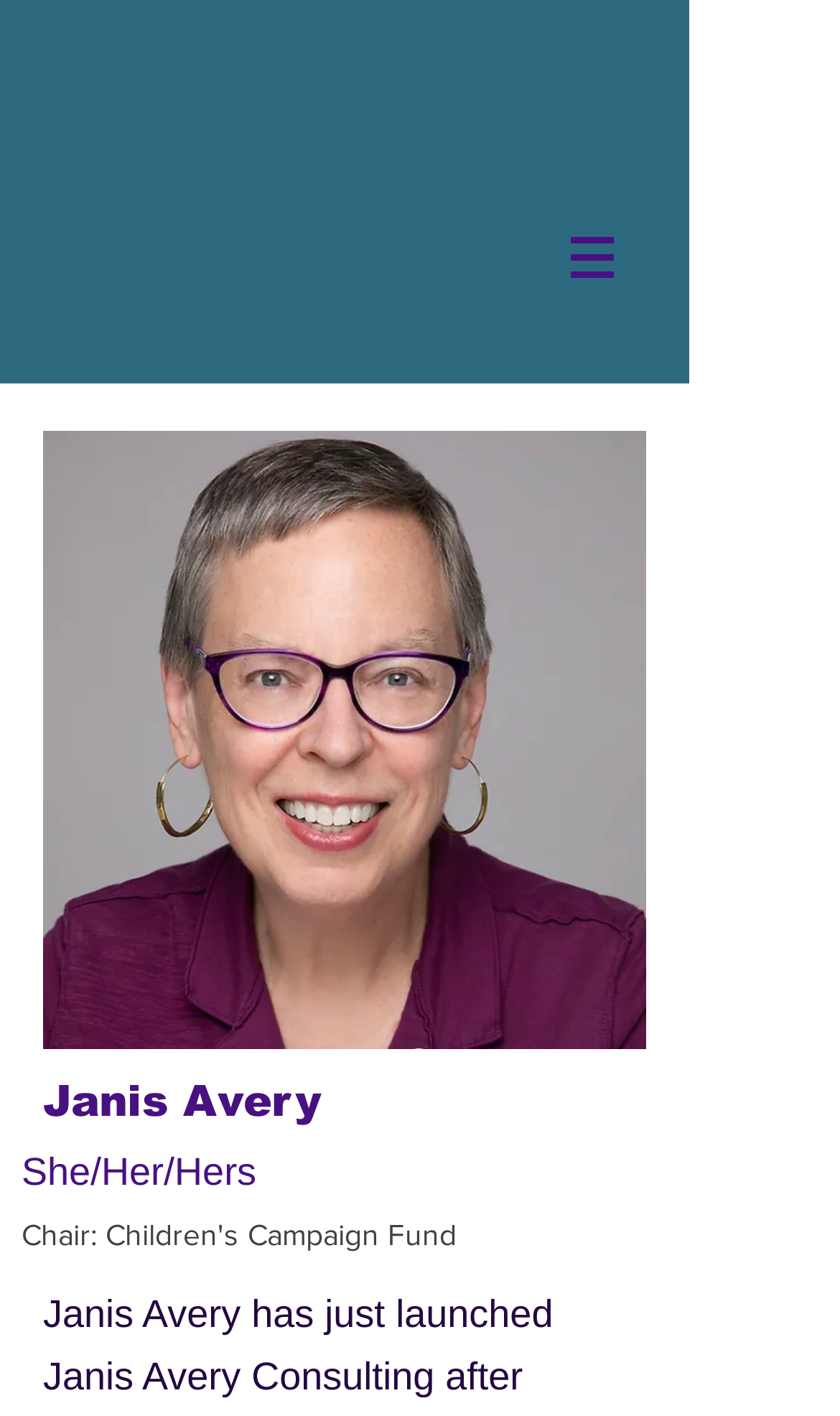Generate a detailed explanation of the webpage's features and information.

The webpage is about Janis Avery, and it appears to be a personal profile or biography page. At the top, there is a navigation menu labeled "Site" with a button that has a popup menu. The button is accompanied by a small image. 

Below the navigation menu, there is a large image that takes up most of the width of the page, which is likely a profile picture of Janis Avery. The image is overlaid with another image, possibly a placeholder or default image.

To the right of the large image, there are two headings. The first heading displays the name "Janis Avery", and the second heading below it shows the pronouns "She/Her/Hers".